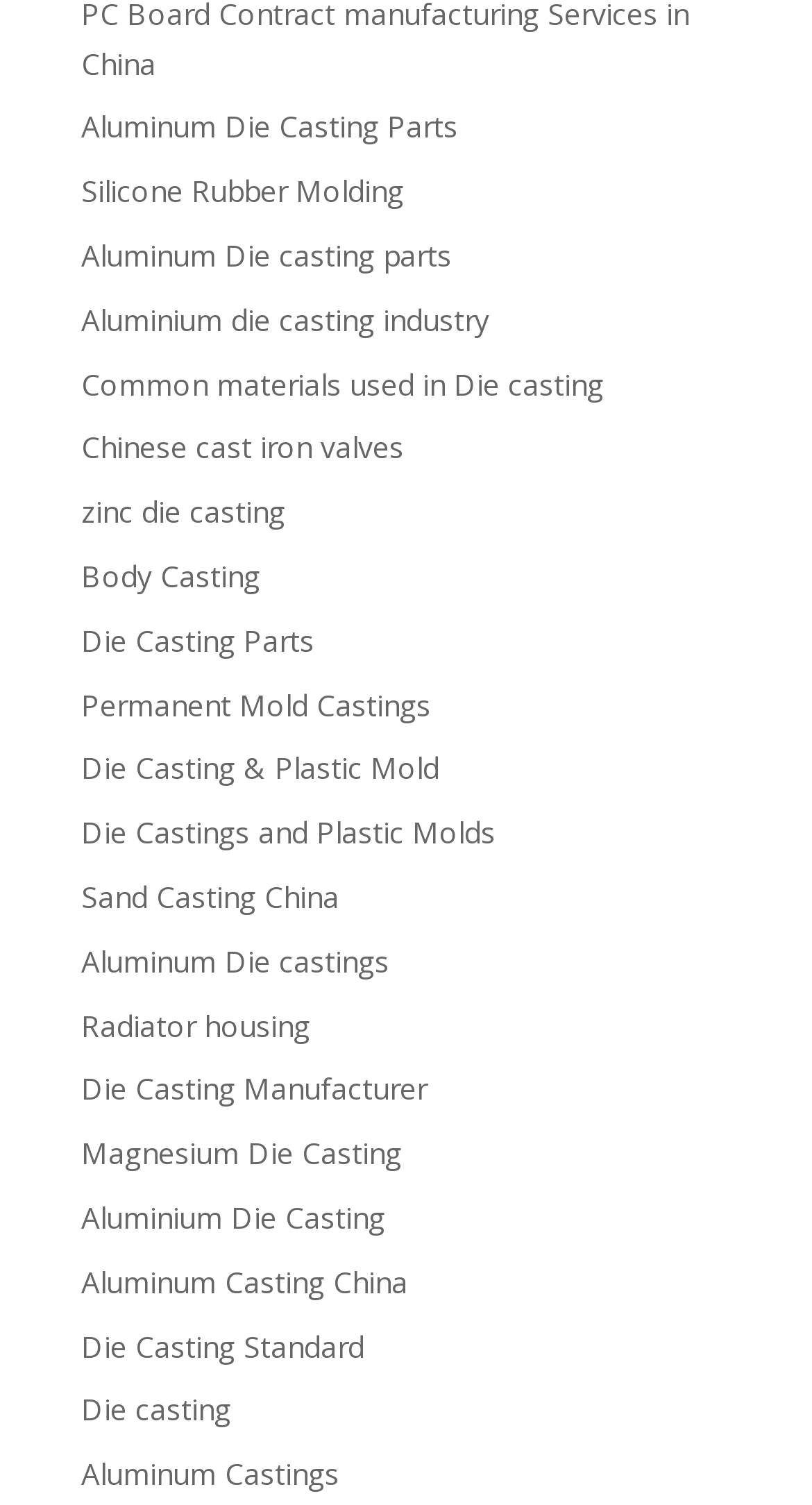Using the description: "Die Castings and Plastic Molds", determine the UI element's bounding box coordinates. Ensure the coordinates are in the format of four float numbers between 0 and 1, i.e., [left, top, right, bottom].

[0.1, 0.54, 0.61, 0.566]